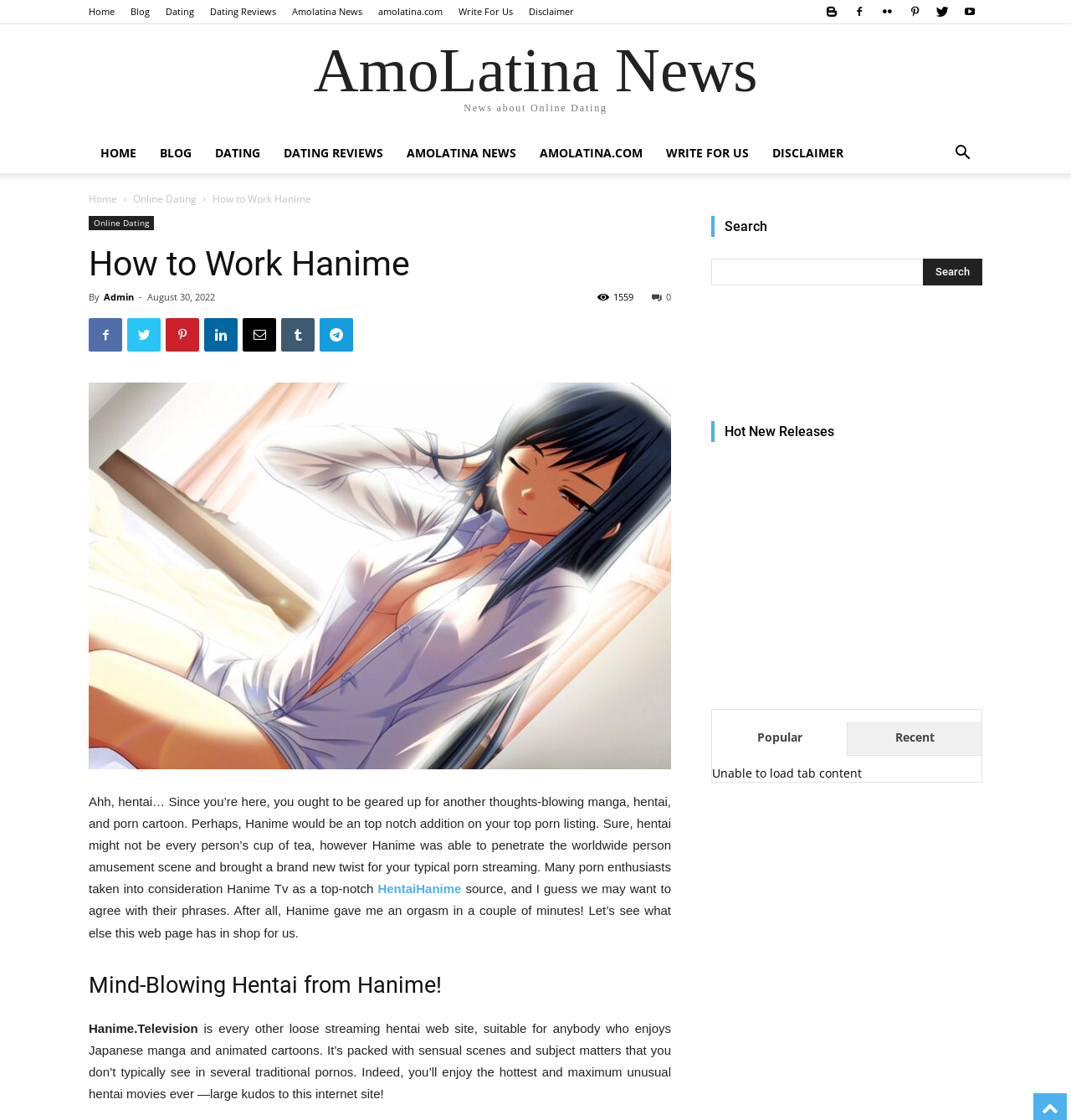Find the bounding box coordinates of the element I should click to carry out the following instruction: "Read the article about Hanime".

[0.083, 0.342, 0.627, 0.687]